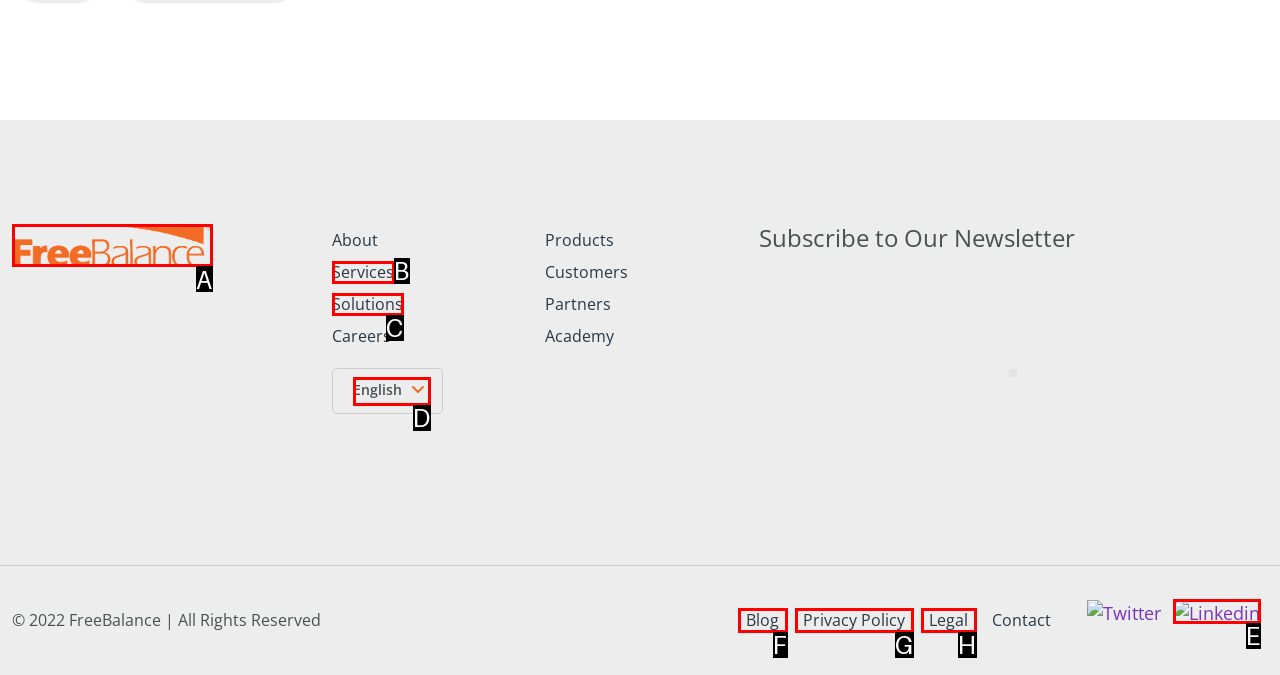Identify the HTML element I need to click to complete this task: View crystal clusters Provide the option's letter from the available choices.

None